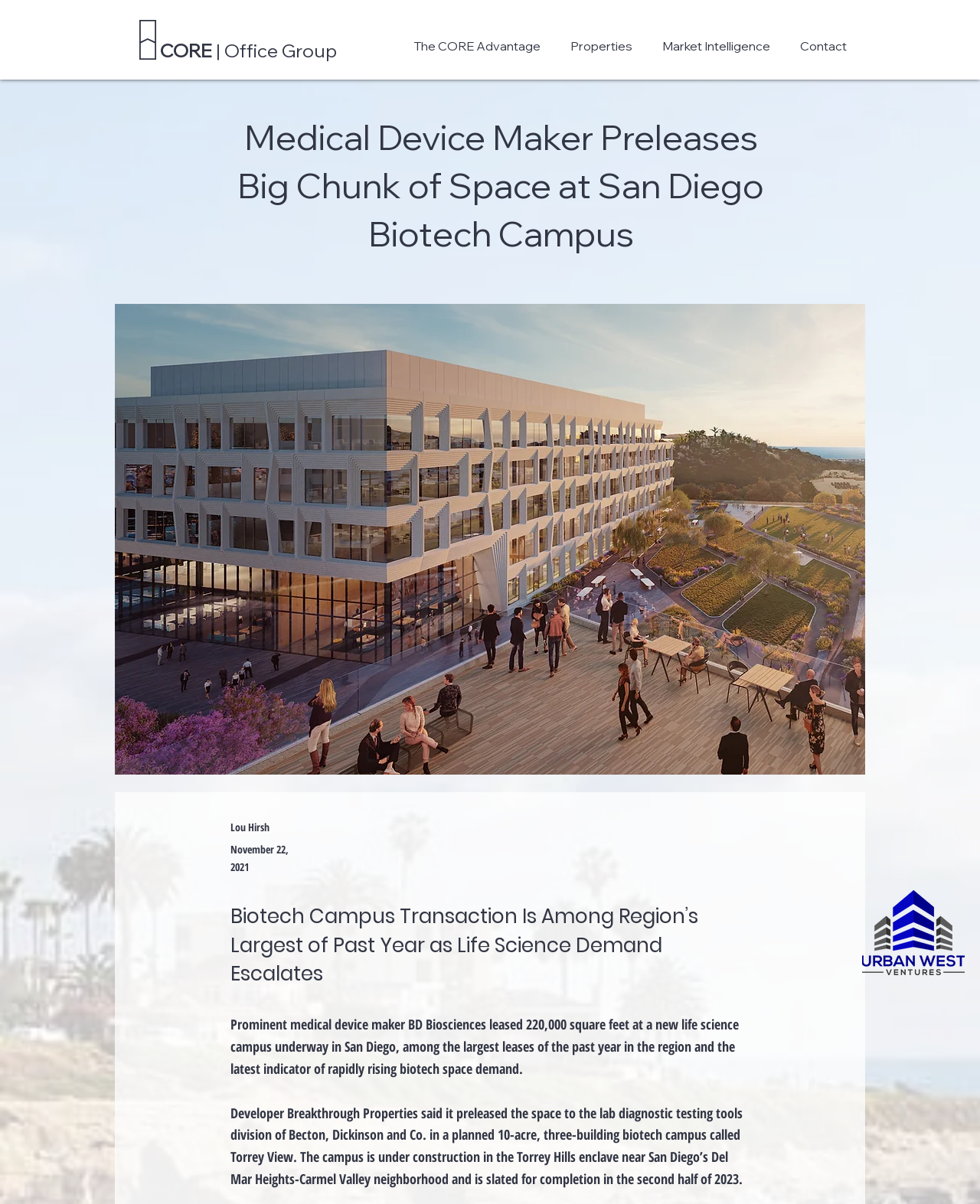Please determine the main heading text of this webpage.

CORE | Office Group